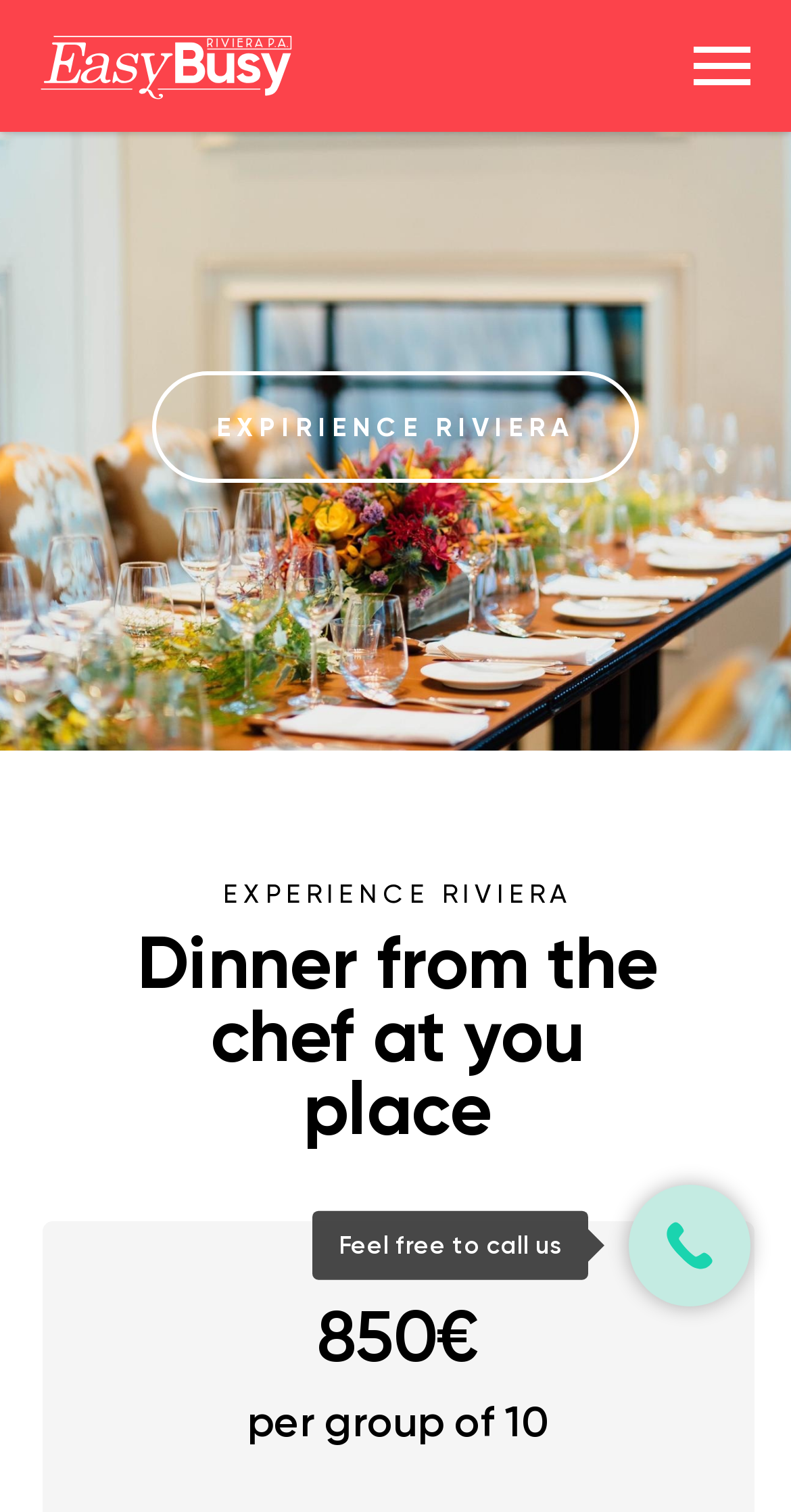Bounding box coordinates are specified in the format (top-left x, top-left y, bottom-right x, bottom-right y). All values are floating point numbers bounded between 0 and 1. Please provide the bounding box coordinate of the region this sentence describes: EXPIRIENCE RIVIERA

[0.192, 0.246, 0.808, 0.319]